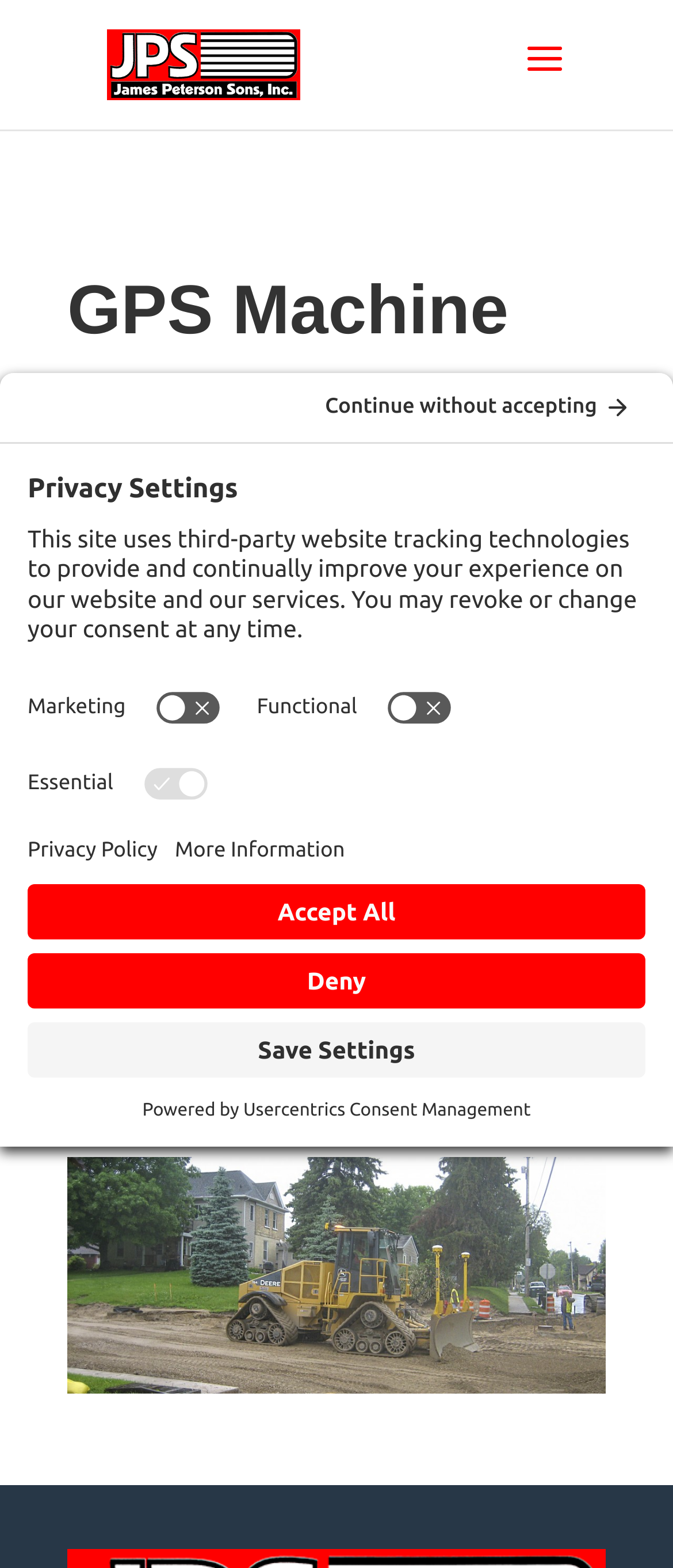Bounding box coordinates should be in the format (top-left x, top-left y, bottom-right x, bottom-right y) and all values should be floating point numbers between 0 and 1. Determine the bounding box coordinate for the UI element described as: title="IMG_41551-1024x449"

[0.1, 0.874, 0.9, 0.892]